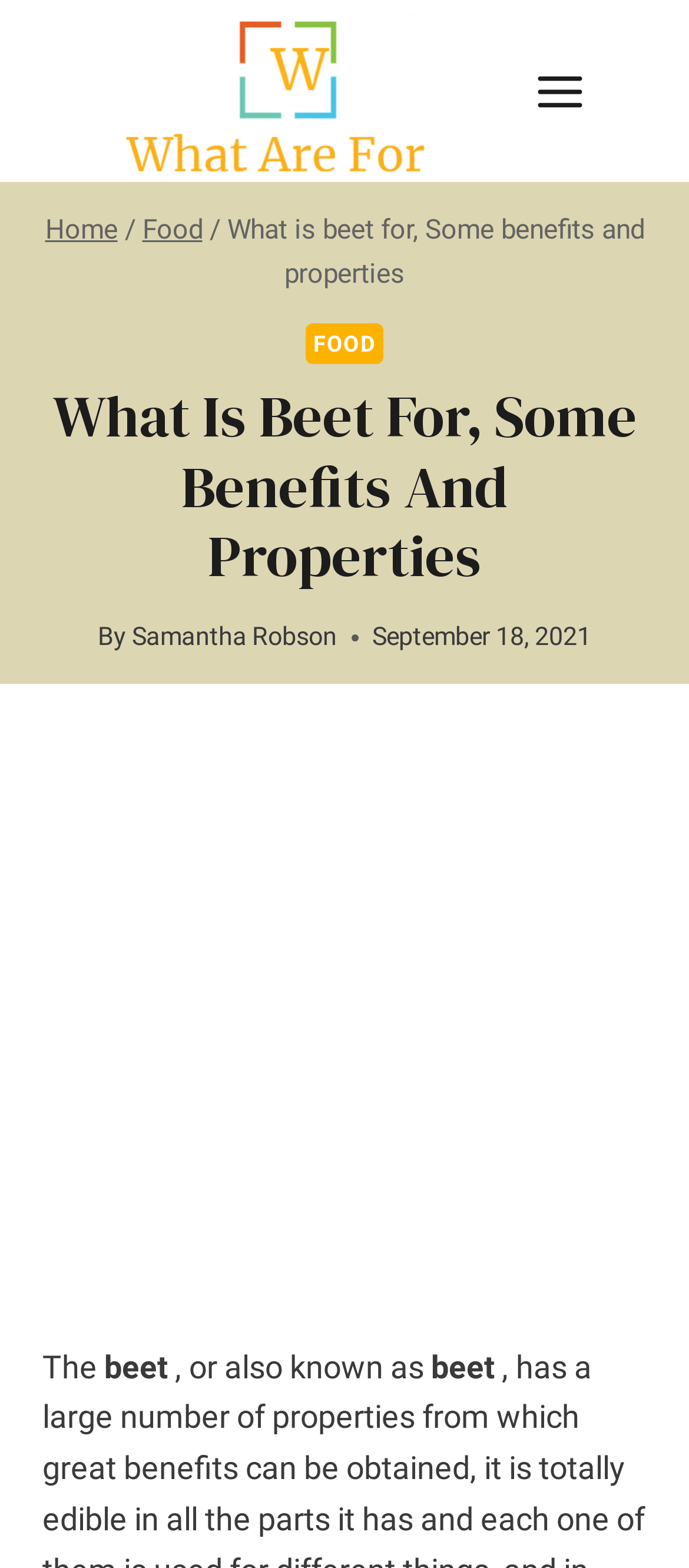What is the purpose of the button at the top right?
Please provide a detailed and comprehensive answer to the question.

I found the purpose of the button by looking at its label, which is 'Open menu', indicating that it is used to open a menu.